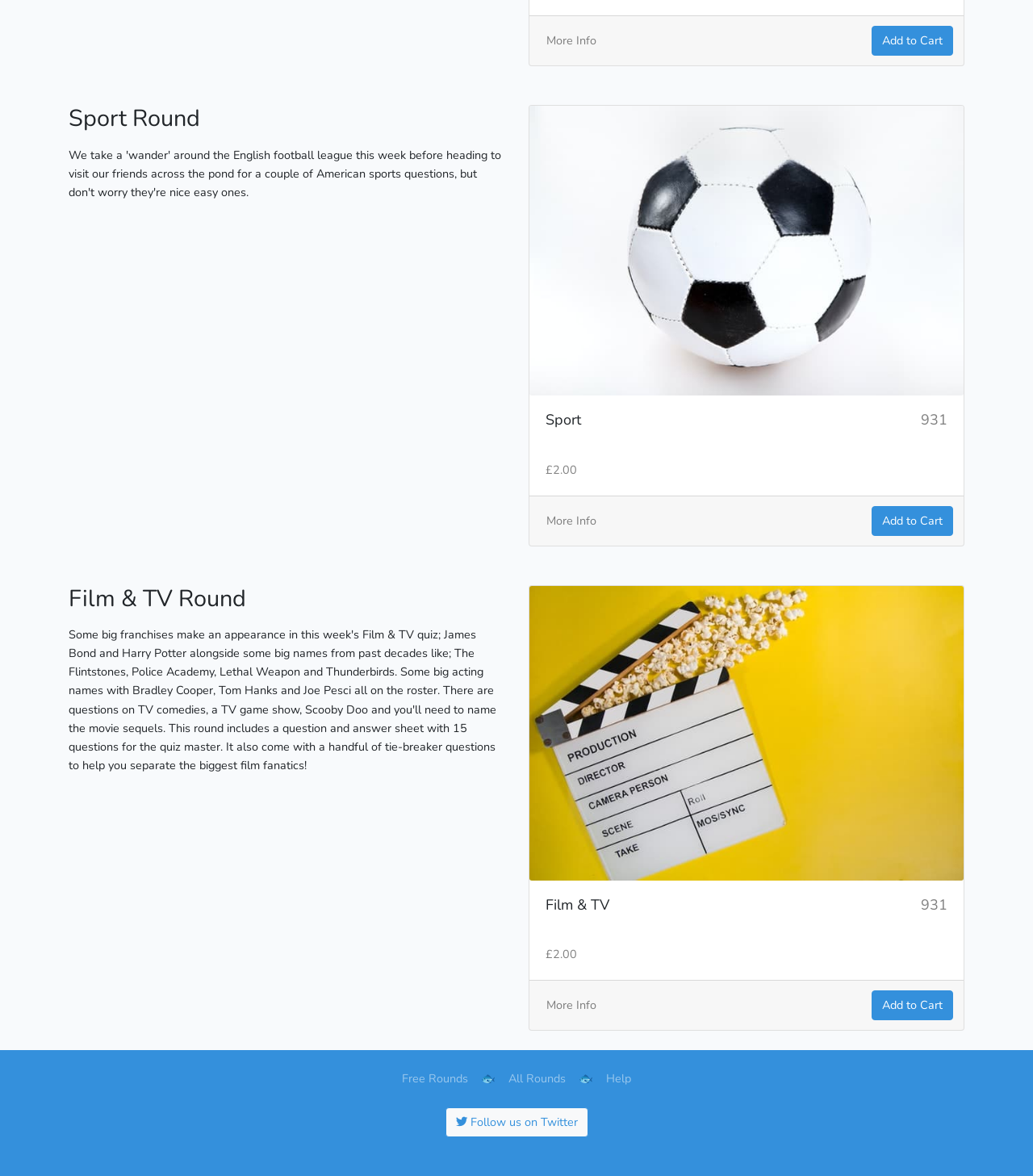Determine the bounding box coordinates of the region that needs to be clicked to achieve the task: "Go to Free Rounds page".

[0.389, 0.91, 0.453, 0.925]